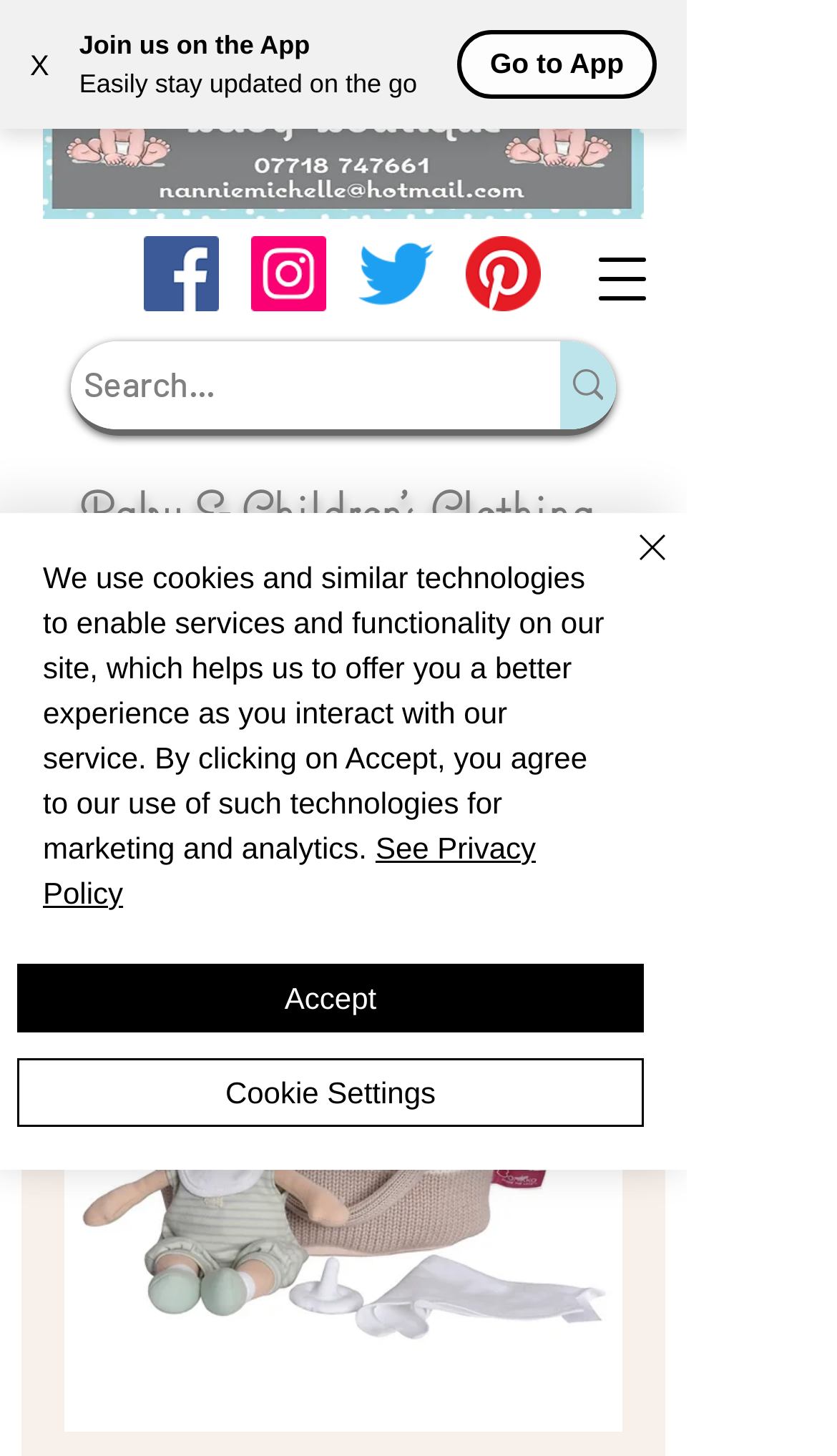Please locate the bounding box coordinates of the element that should be clicked to achieve the given instruction: "View Baby & Childrens Clothing, Accessories, Doris Dress Collection, Traditional Toys, Gifts, Spanish Dolls & Prams, Christening".

[0.051, 0.015, 0.769, 0.15]